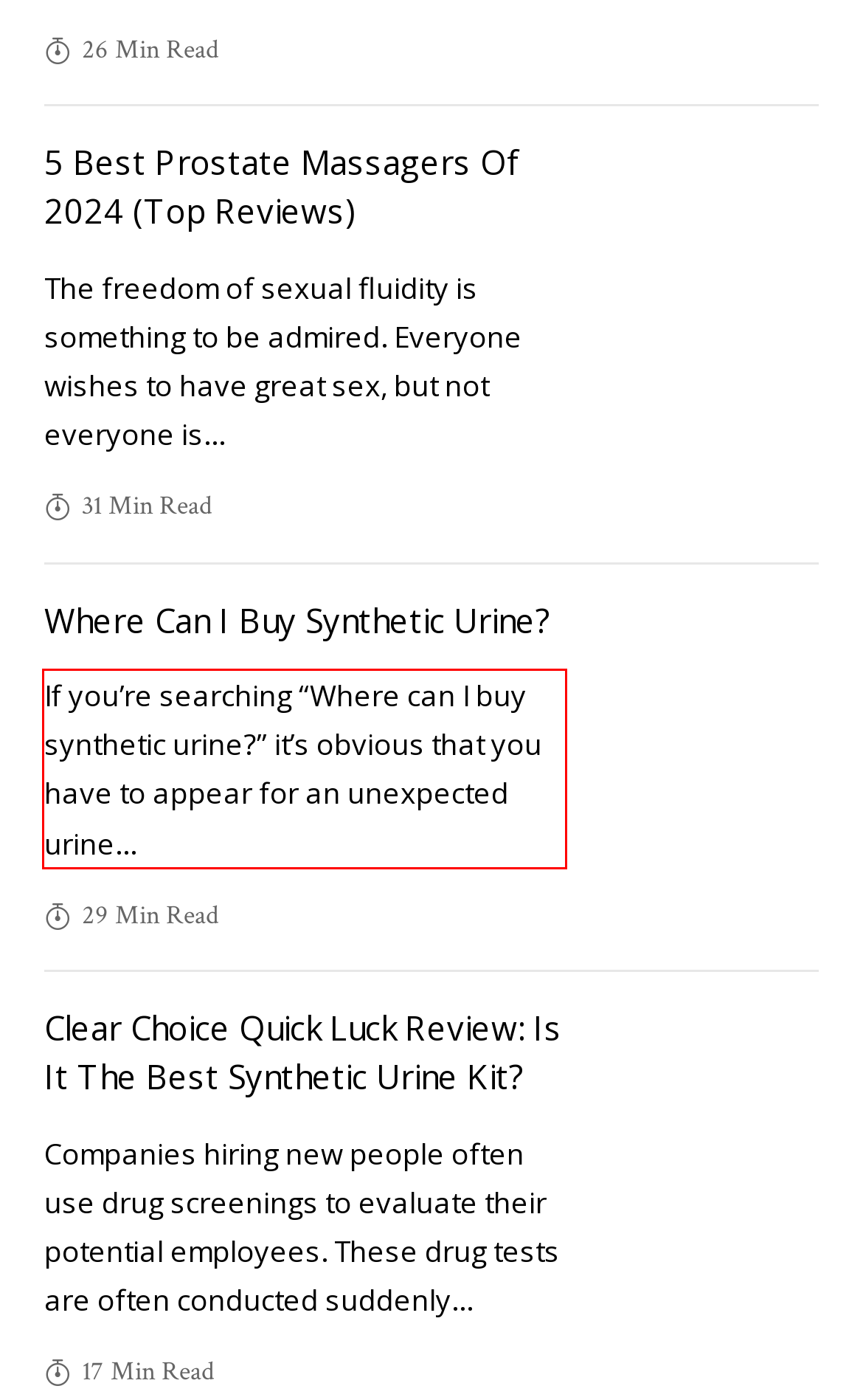Given the screenshot of the webpage, identify the red bounding box, and recognize the text content inside that red bounding box.

If you’re searching “Where can I buy synthetic urine?” it’s obvious that you have to appear for an unexpected urine…